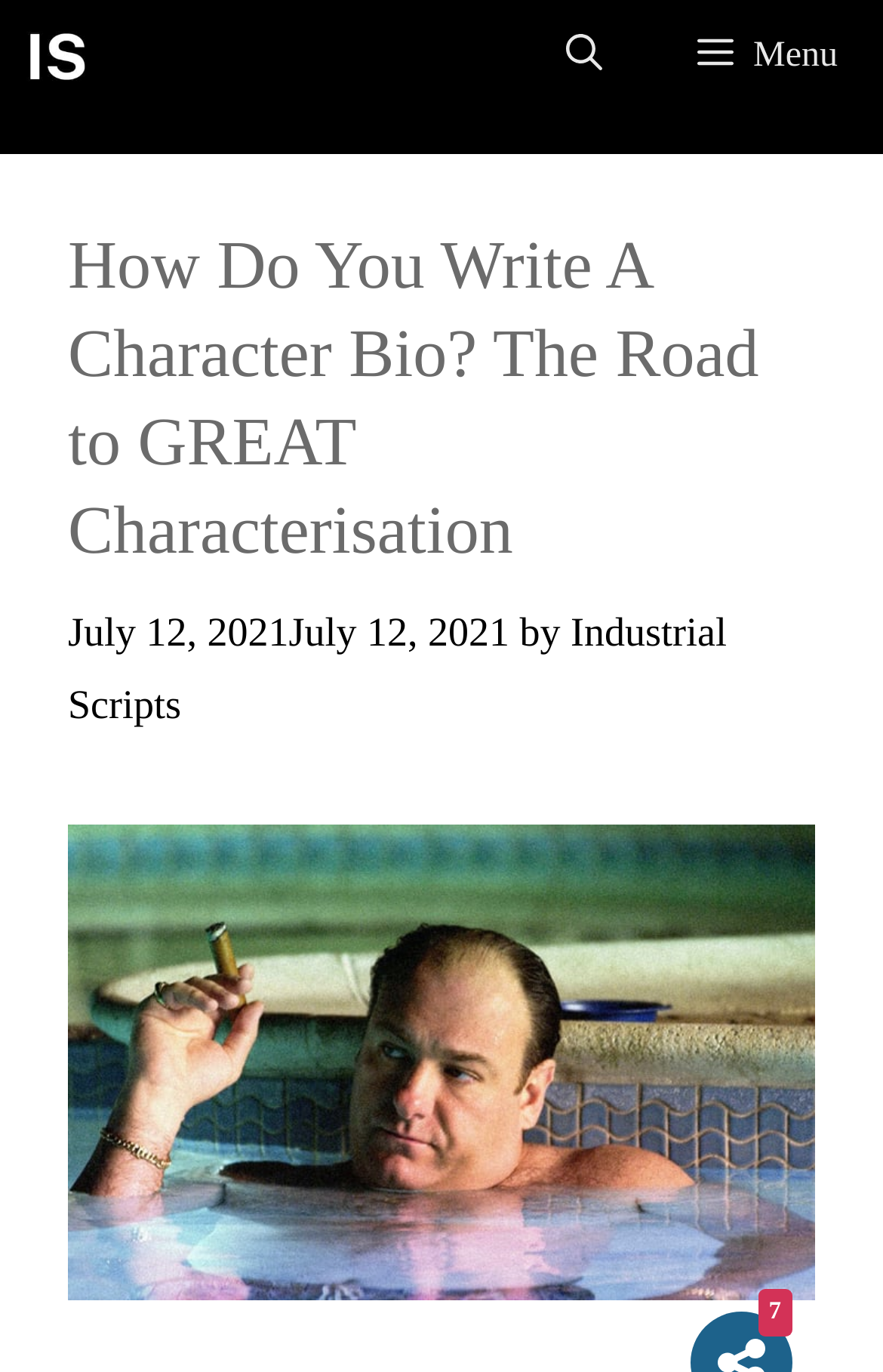When was the article published?
Using the screenshot, give a one-word or short phrase answer.

July 12, 2021